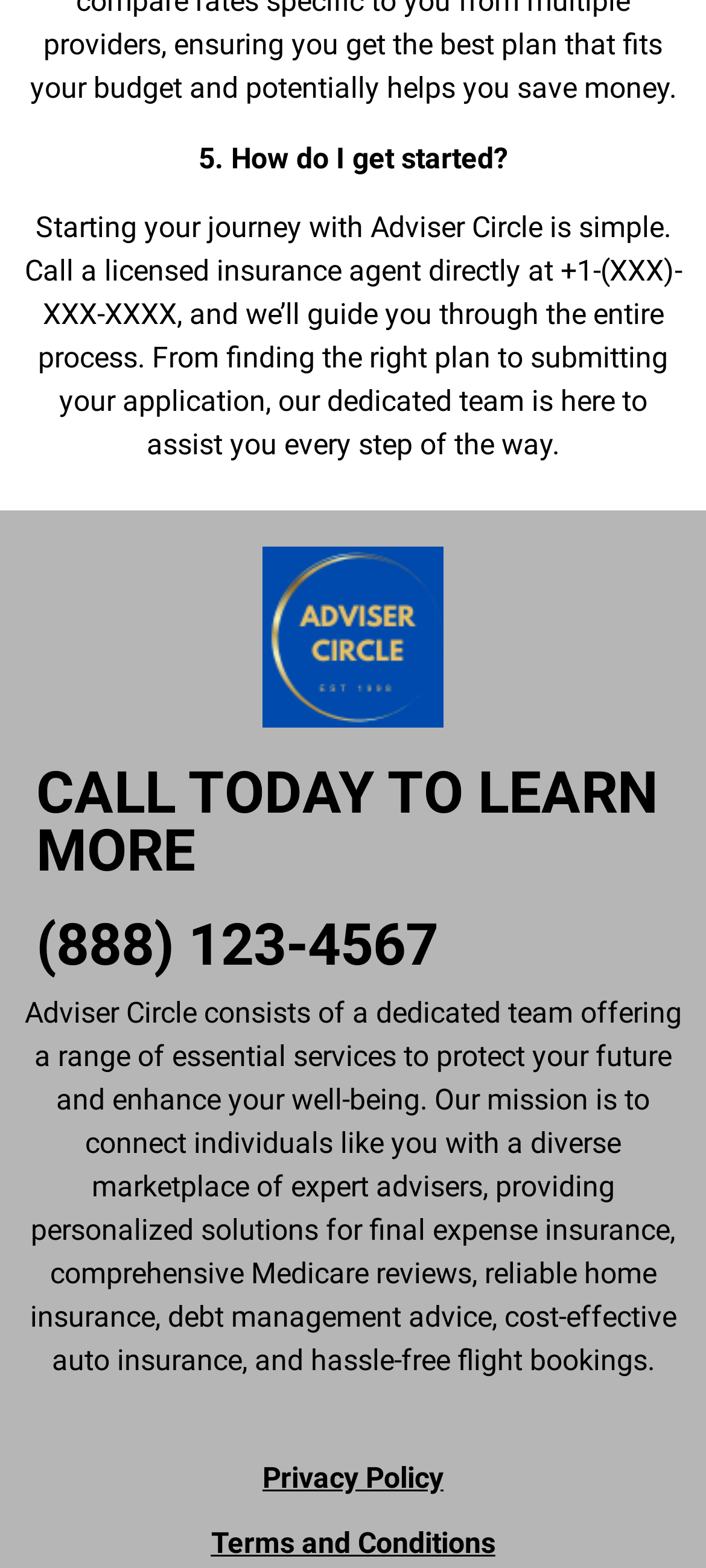Given the element description, predict the bounding box coordinates in the format (top-left x, top-left y, bottom-right x, bottom-right y), using floating point numbers between 0 and 1: Terms and Conditions

[0.299, 0.973, 0.701, 0.995]